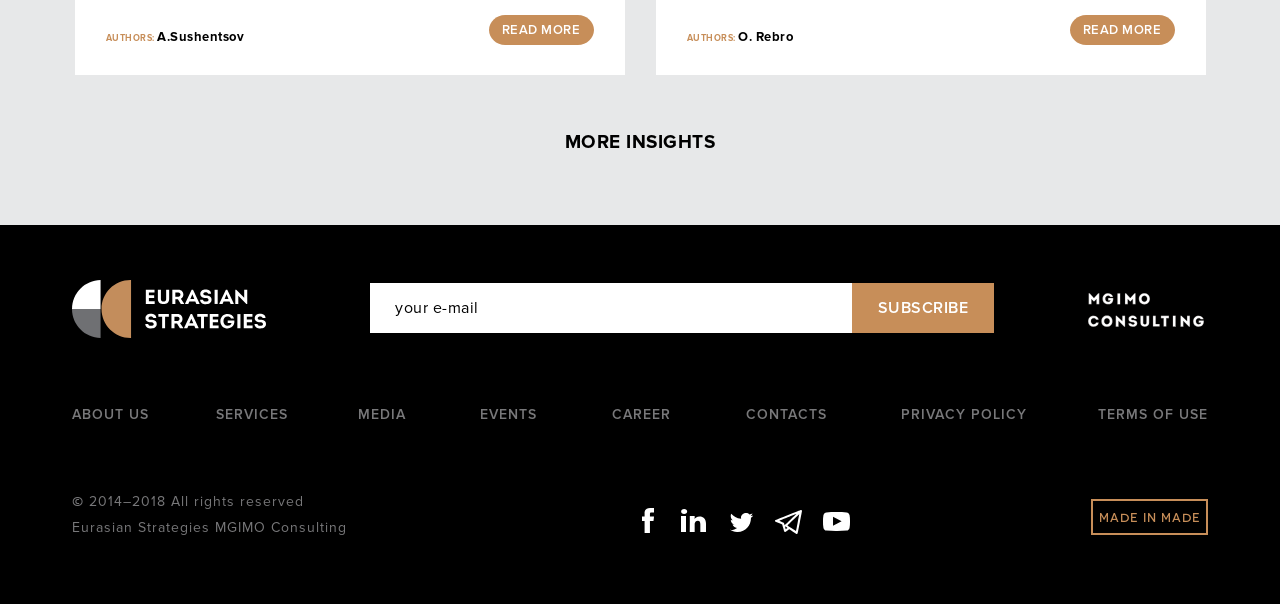Find and indicate the bounding box coordinates of the region you should select to follow the given instruction: "Read more about authors".

[0.382, 0.026, 0.464, 0.075]